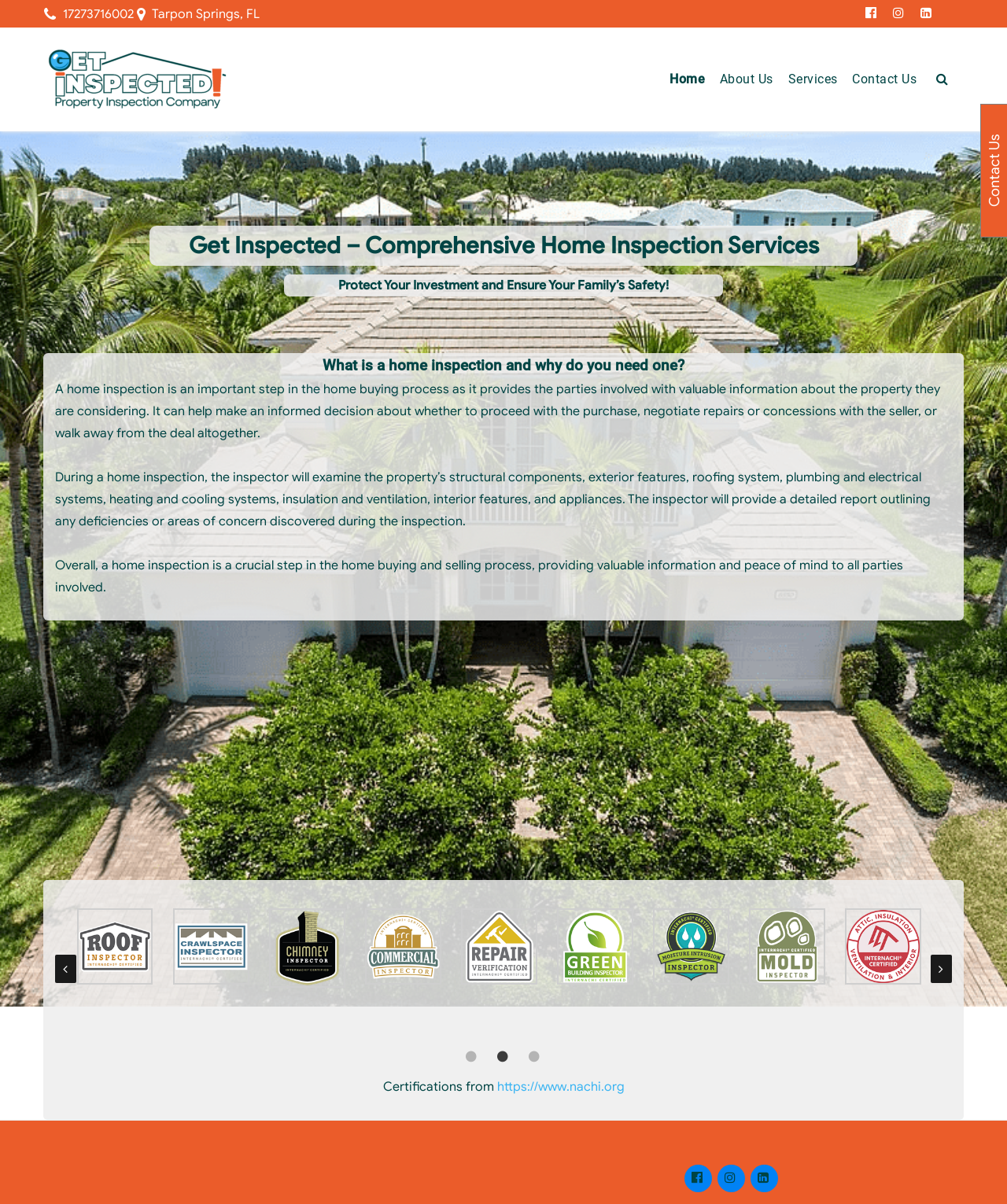How many social media links are in the footer?
Answer the question with a single word or phrase derived from the image.

3